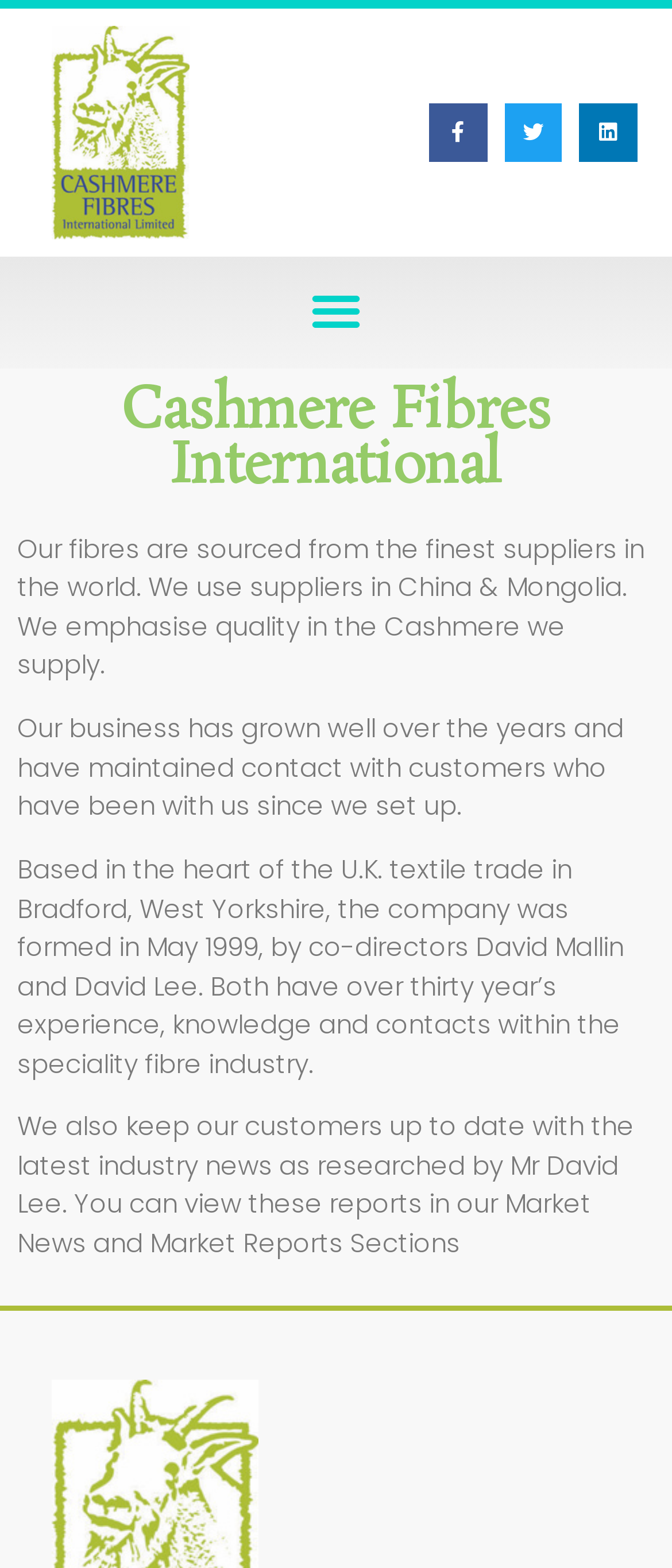What is the purpose of the company?
Respond with a short answer, either a single word or a phrase, based on the image.

Supplying cashmere